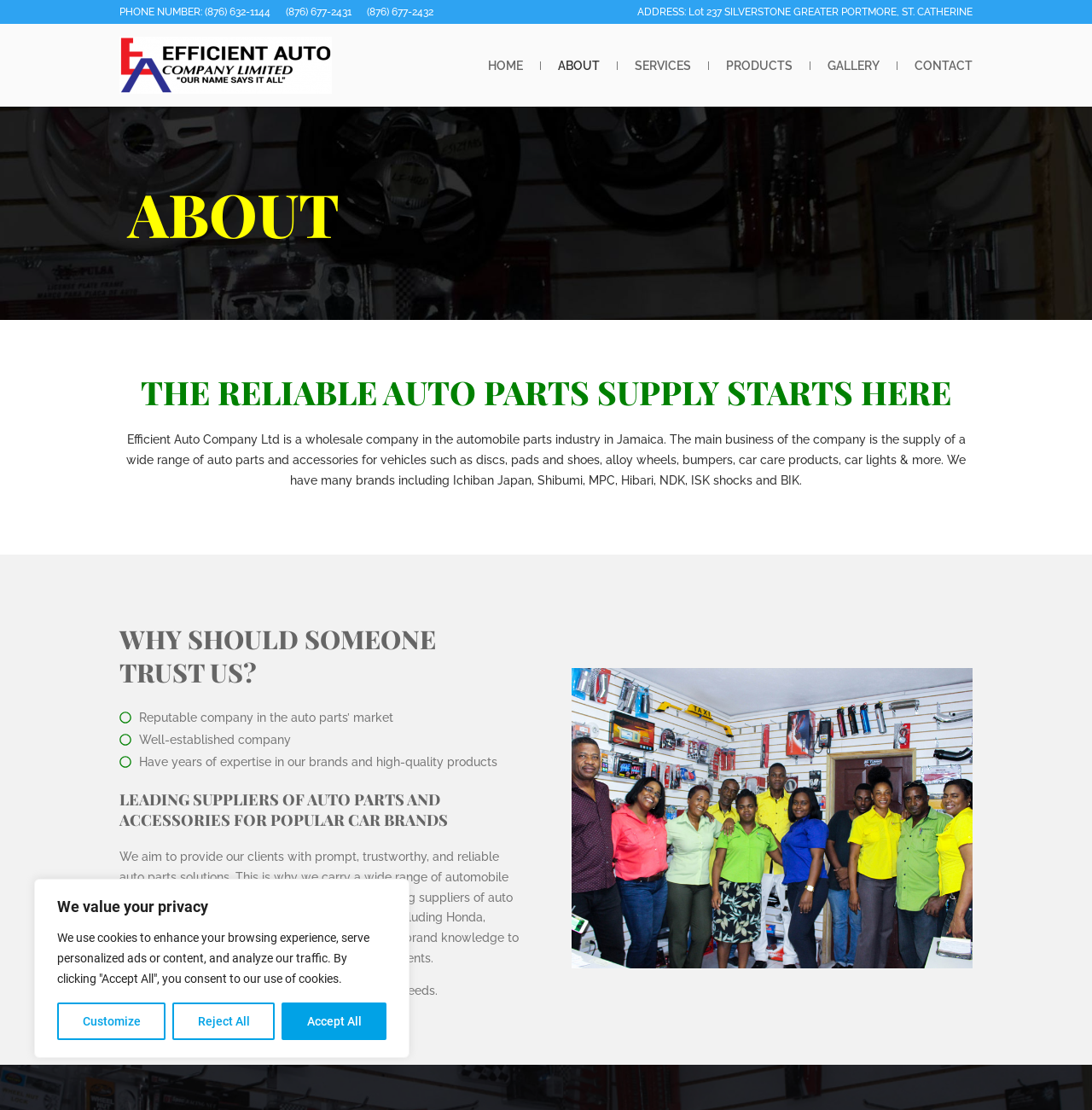What types of auto parts does the company supply?
Please respond to the question thoroughly and include all relevant details.

I found this information by reading the paragraph that describes the company's business. It mentions that the company supplies a wide range of auto parts and accessories, including discs, pads, alloy wheels, bumpers, car care products, and more.